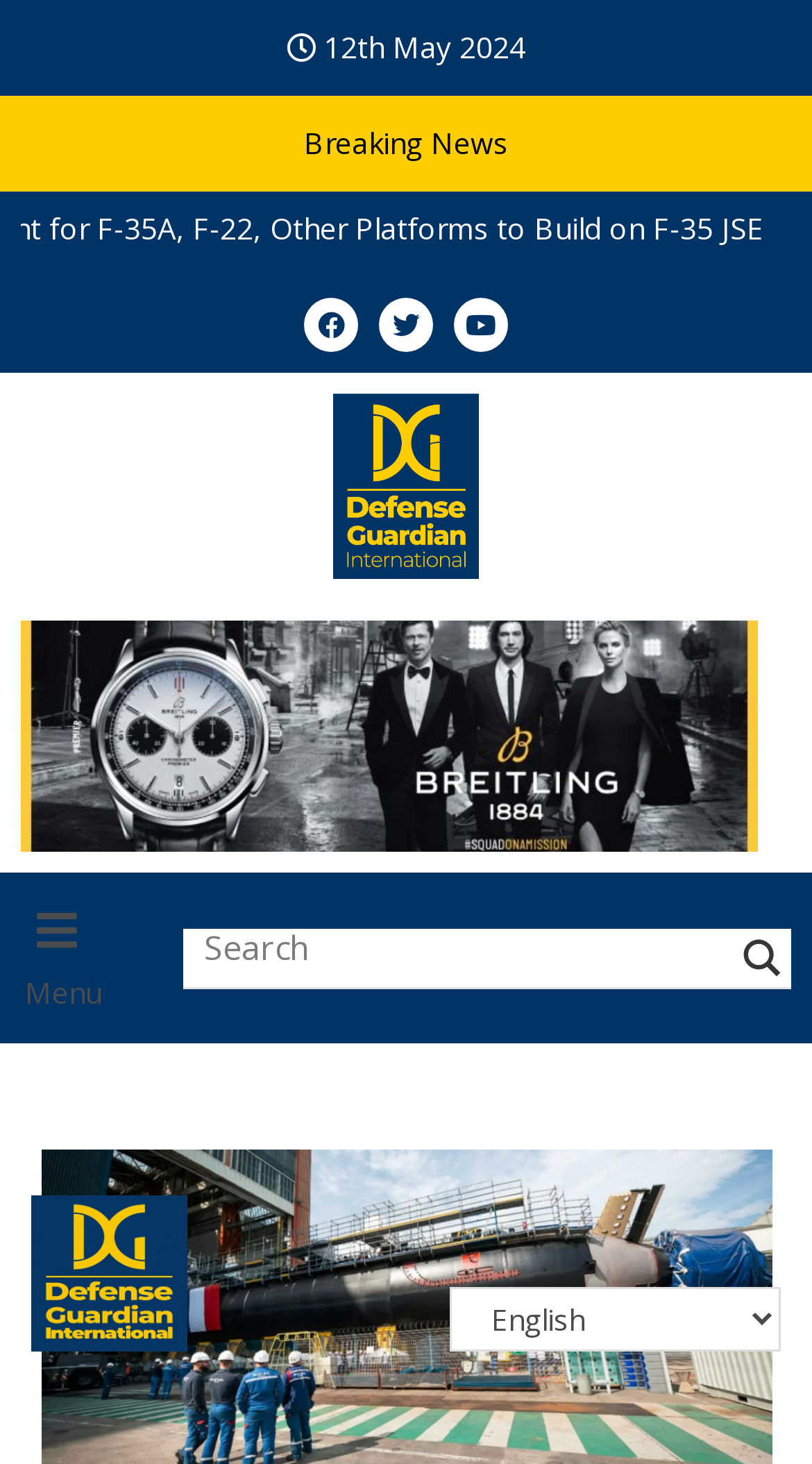What is the date of the latest news?
Using the image as a reference, answer with just one word or a short phrase.

12th May 2024